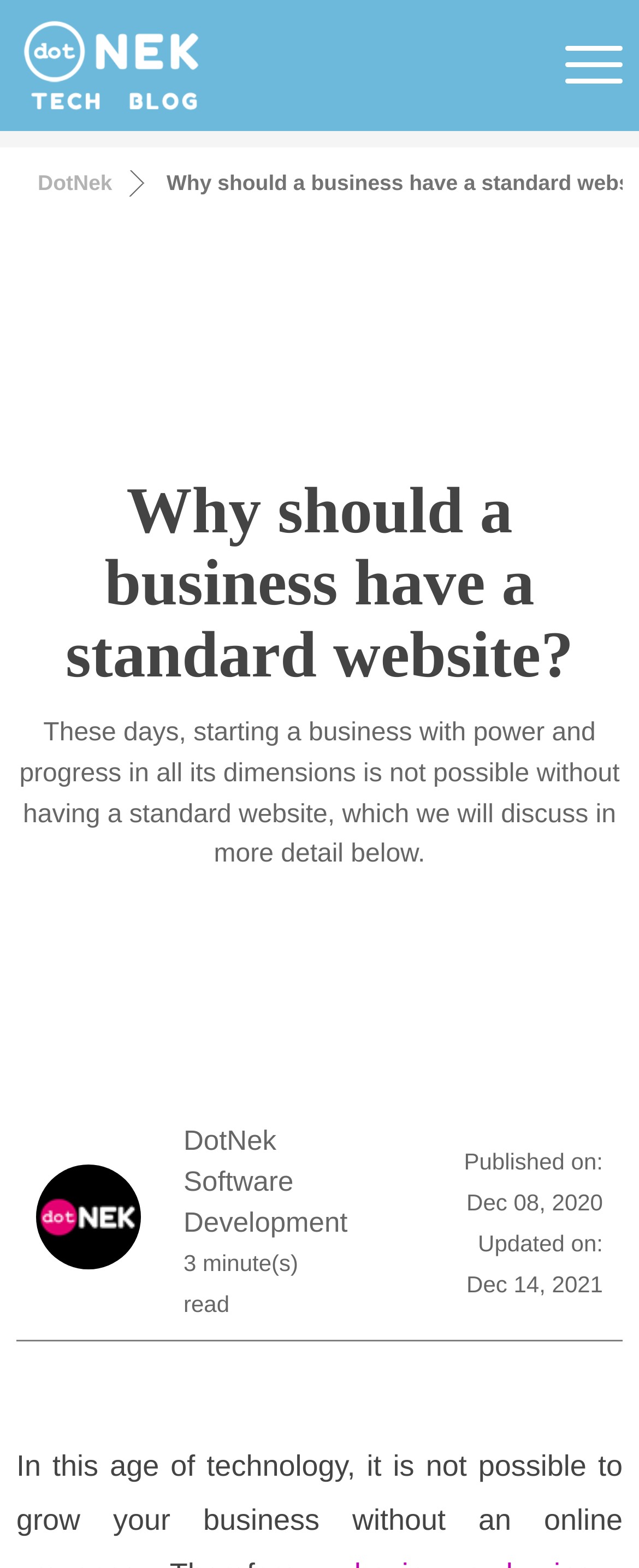Refer to the element description DotNek Software Development and identify the corresponding bounding box in the screenshot. Format the coordinates as (top-left x, top-left y, bottom-right x, bottom-right y) with values in the range of 0 to 1.

[0.287, 0.707, 0.544, 0.779]